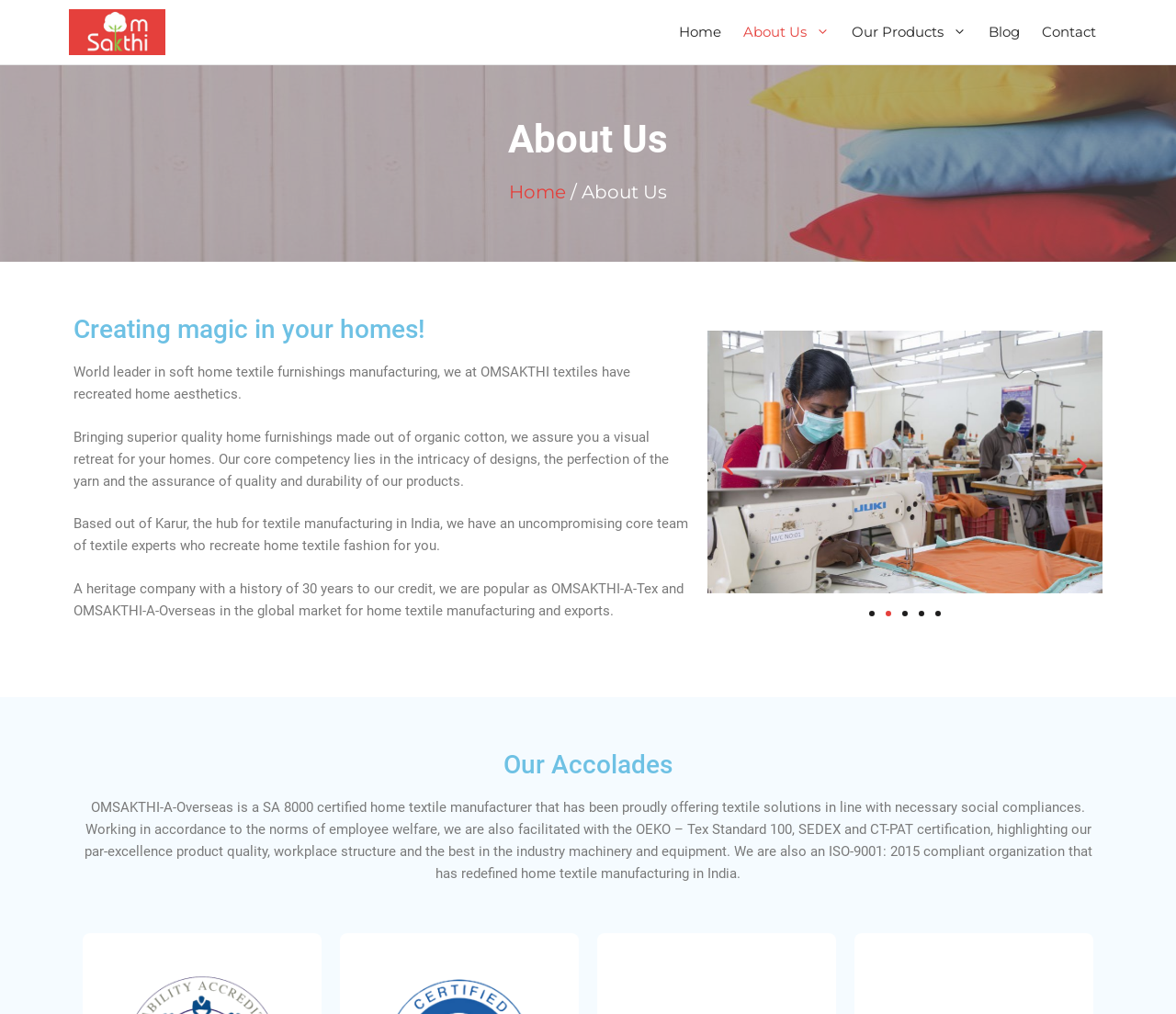Please find the bounding box coordinates of the element that must be clicked to perform the given instruction: "Click the About Us link". The coordinates should be four float numbers from 0 to 1, i.e., [left, top, right, bottom].

[0.623, 0.0, 0.715, 0.063]